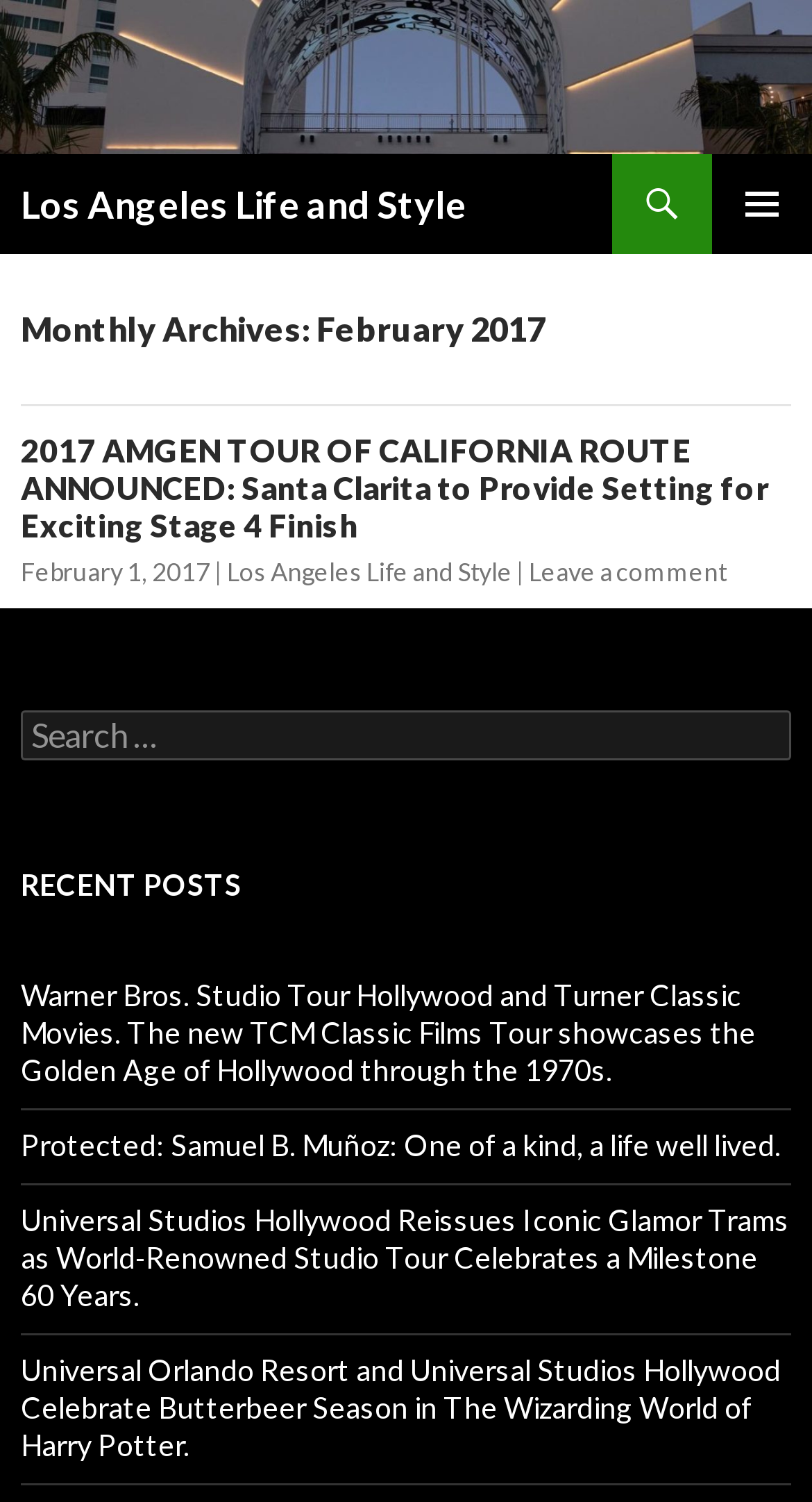Highlight the bounding box coordinates of the element that should be clicked to carry out the following instruction: "Read the article about 2017 AMGEN TOUR OF CALIFORNIA ROUTE". The coordinates must be given as four float numbers ranging from 0 to 1, i.e., [left, top, right, bottom].

[0.026, 0.287, 0.946, 0.362]